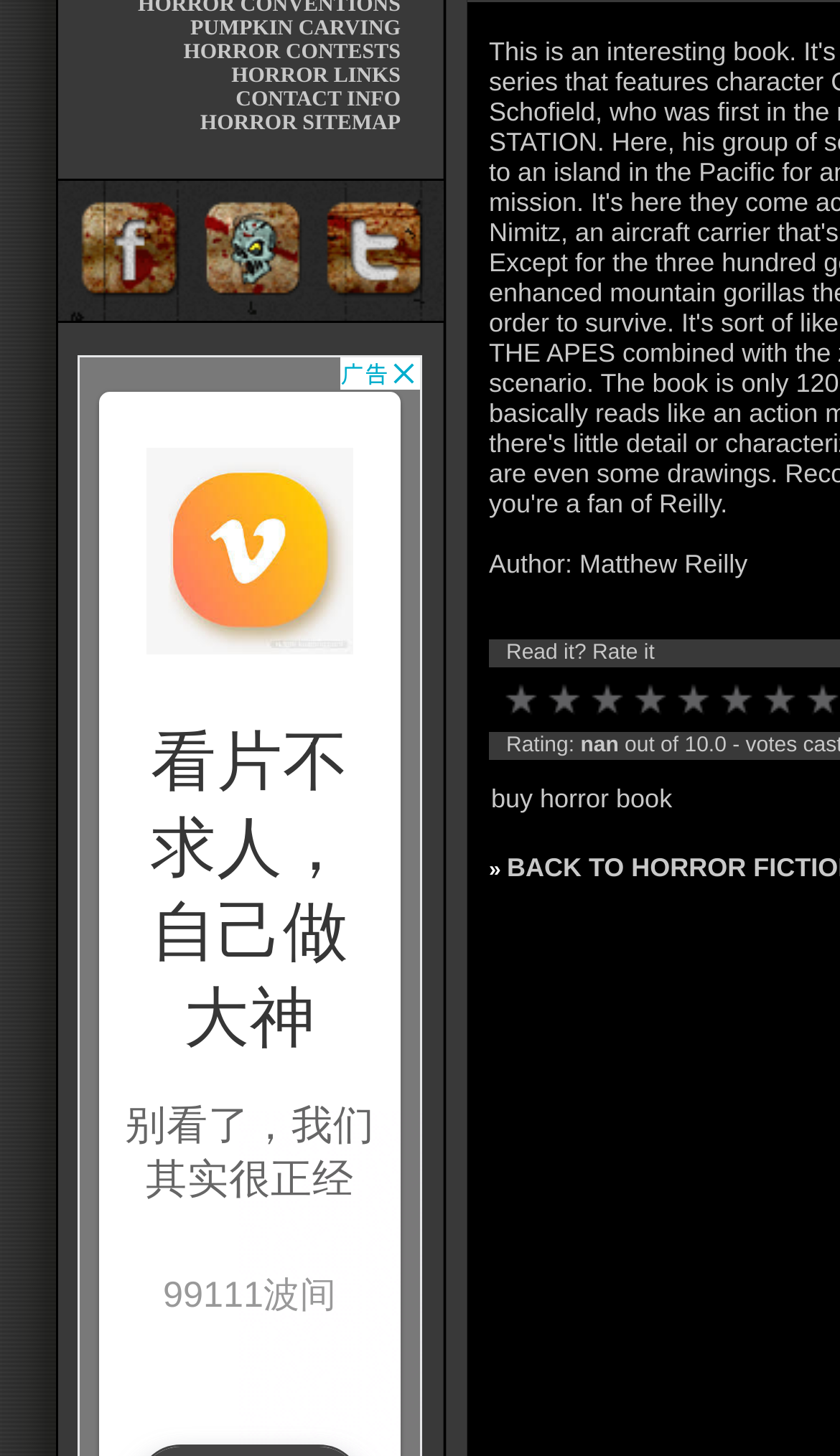Given the element description Next », identify the bounding box coordinates for the UI element on the webpage screenshot. The format should be (top-left x, top-left y, bottom-right x, bottom-right y), with values between 0 and 1.

None